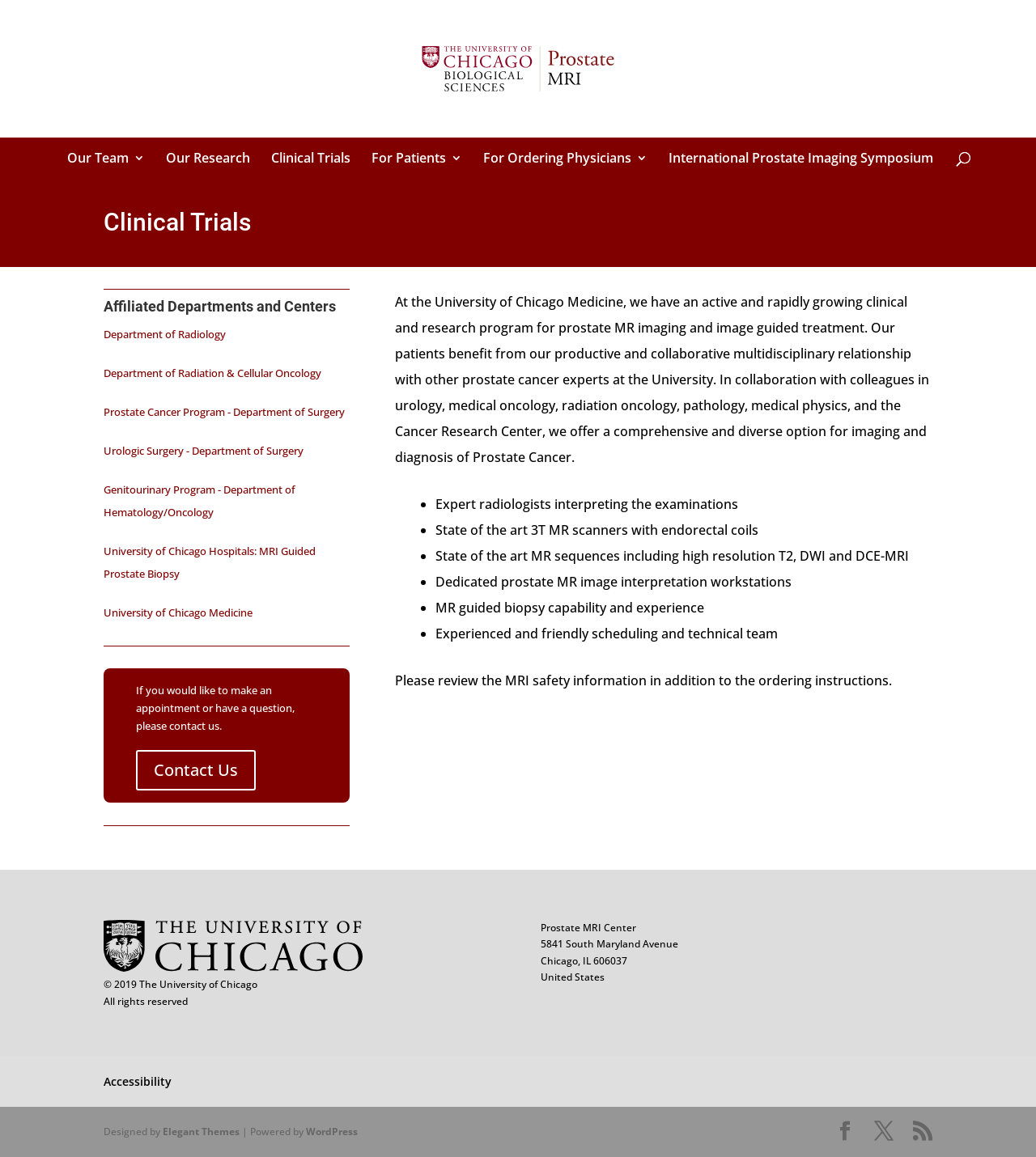Highlight the bounding box coordinates of the element you need to click to perform the following instruction: "Visit the 'Department of Genetics and Evolution' website."

None